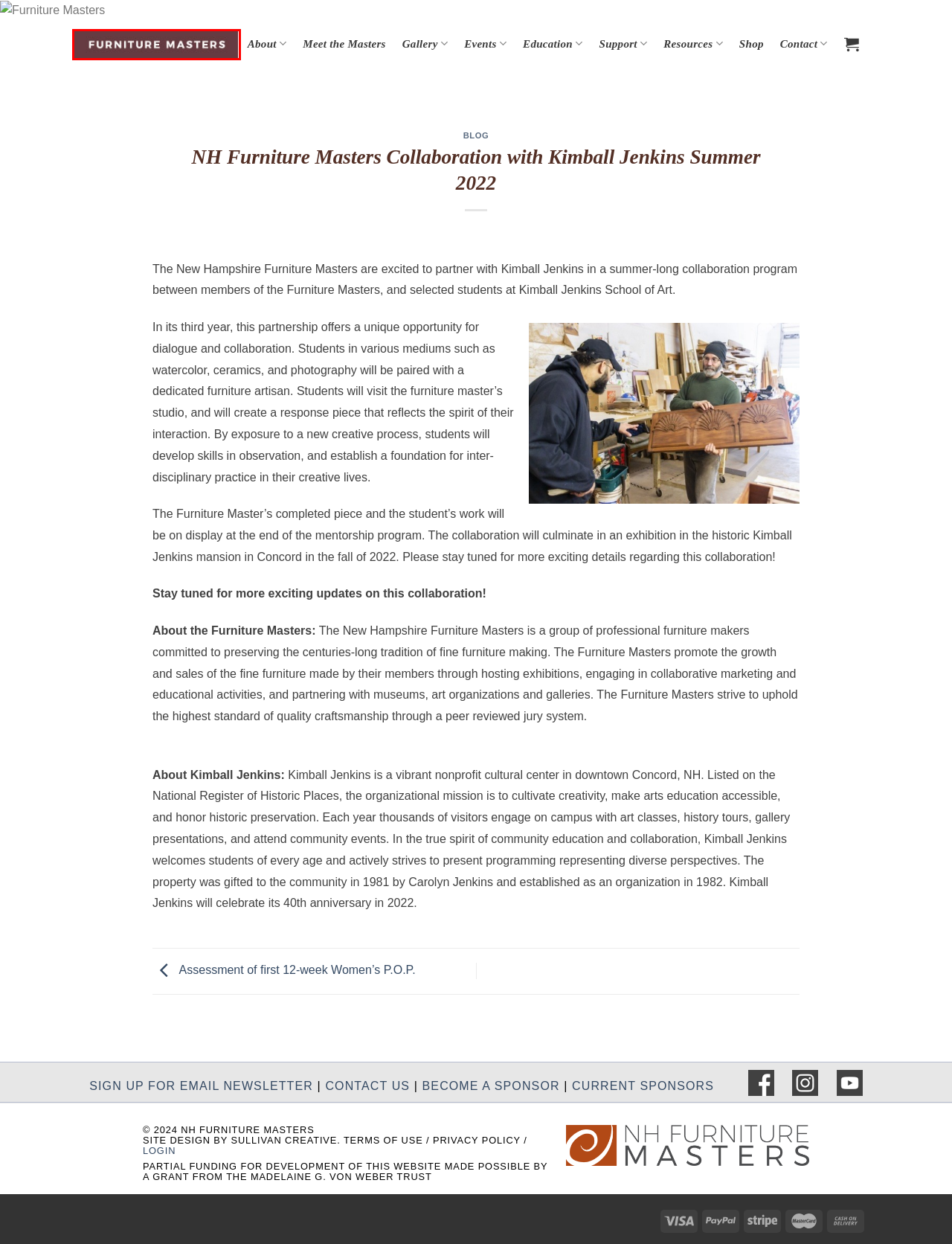You are given a screenshot of a webpage within which there is a red rectangle bounding box. Please choose the best webpage description that matches the new webpage after clicking the selected element in the bounding box. Here are the options:
A. Meet the Masters - New England's Fine Furniture Makers and Builders
B. Become a Furniture Masters Sponsor
C. Cart - Furniture Masters
D. Assessment of first 12-week Women’s P.O.P. - Furniture Masters
E. Contact Us - Furniture Masters
F. New Hampshire Furniture Masters - Offical Site
G. Shop - Furniture Masters
H. Log In – Furniture Masters

F